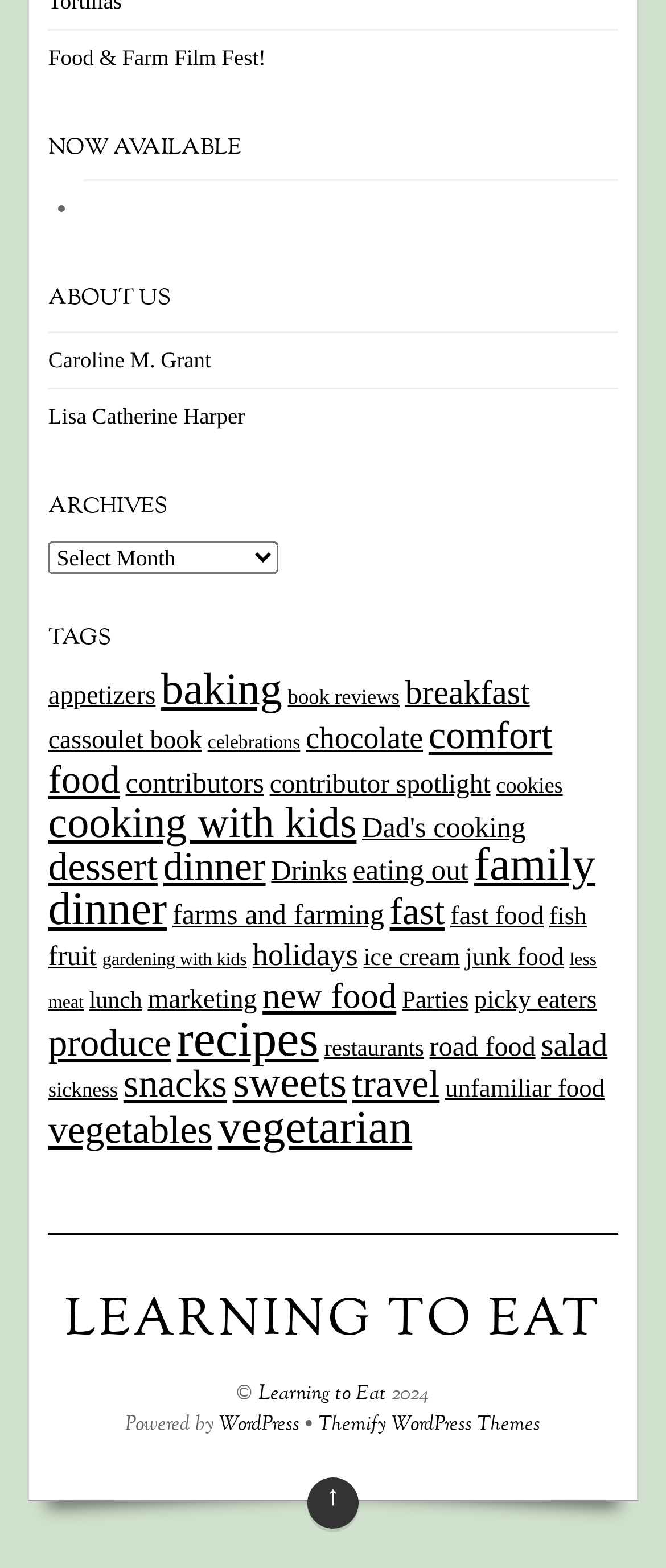Pinpoint the bounding box coordinates of the area that should be clicked to complete the following instruction: "Click on 'Food & Farm Film Fest!' link". The coordinates must be given as four float numbers between 0 and 1, i.e., [left, top, right, bottom].

[0.073, 0.028, 0.399, 0.044]